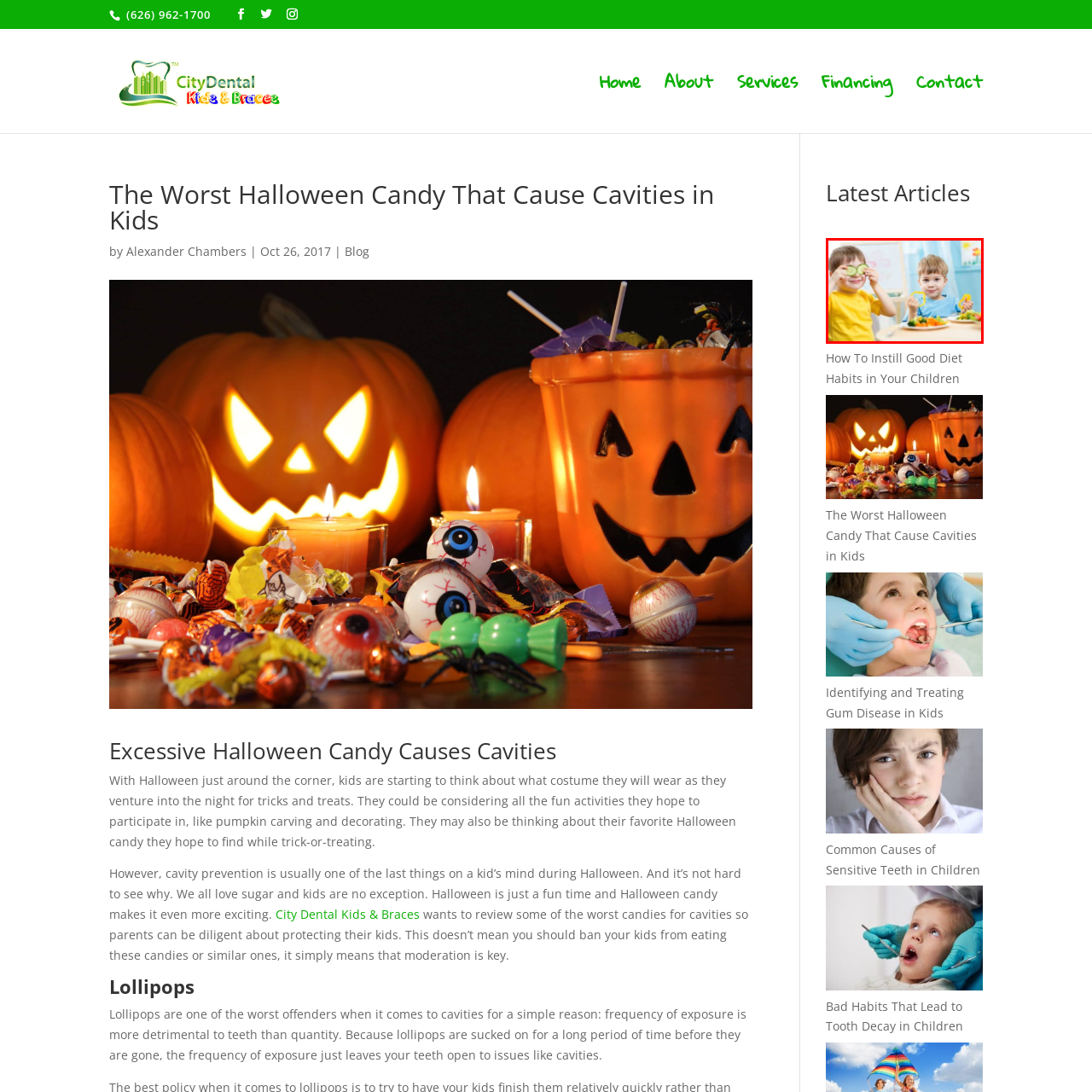Check the content in the red bounding box and reply to the question using a single word or phrase:
What is the boy on the right holding?

A ring of yellow bell pepper